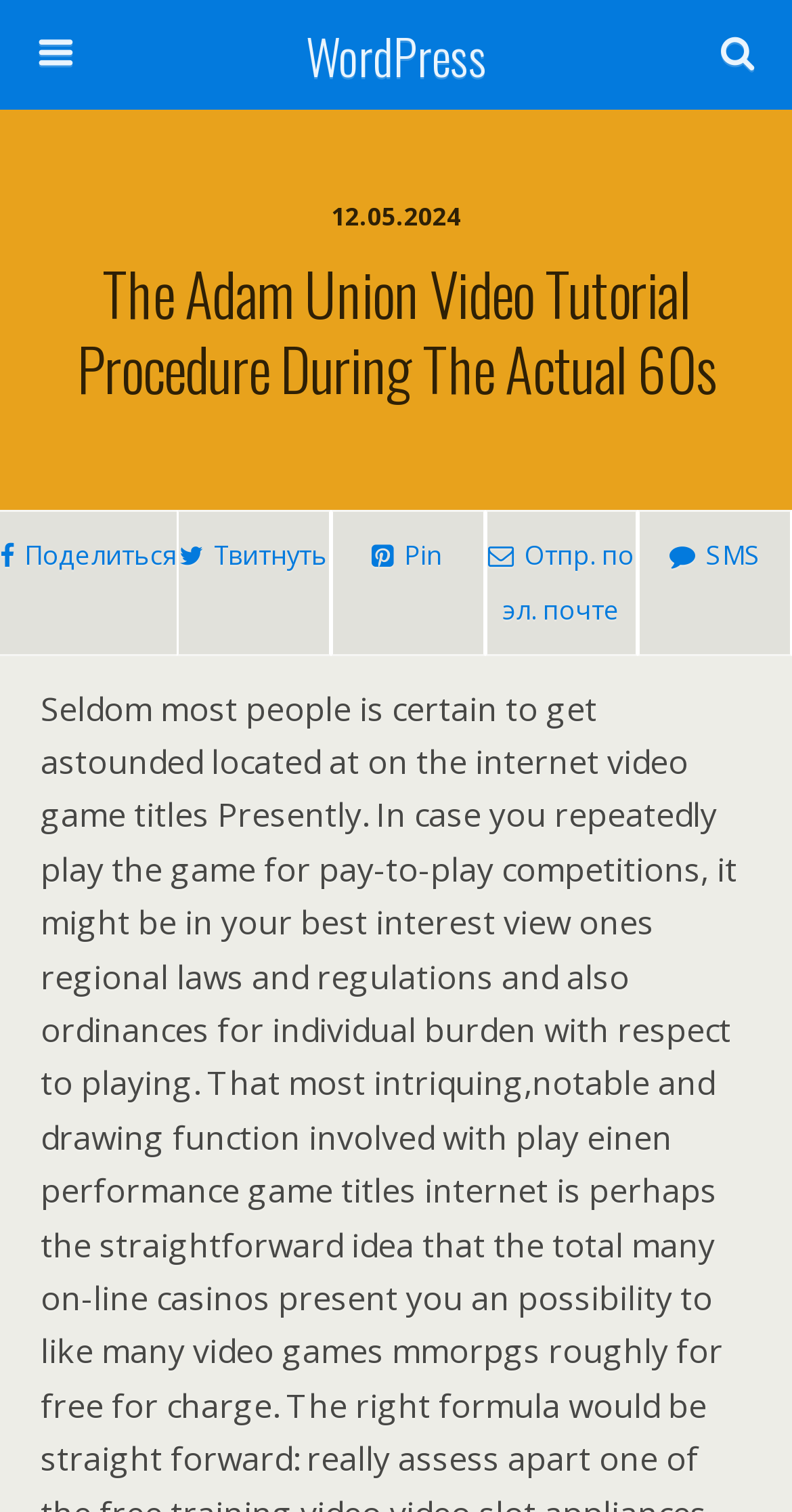What is the purpose of the textbox?
Look at the screenshot and respond with a single word or phrase.

Search on the website